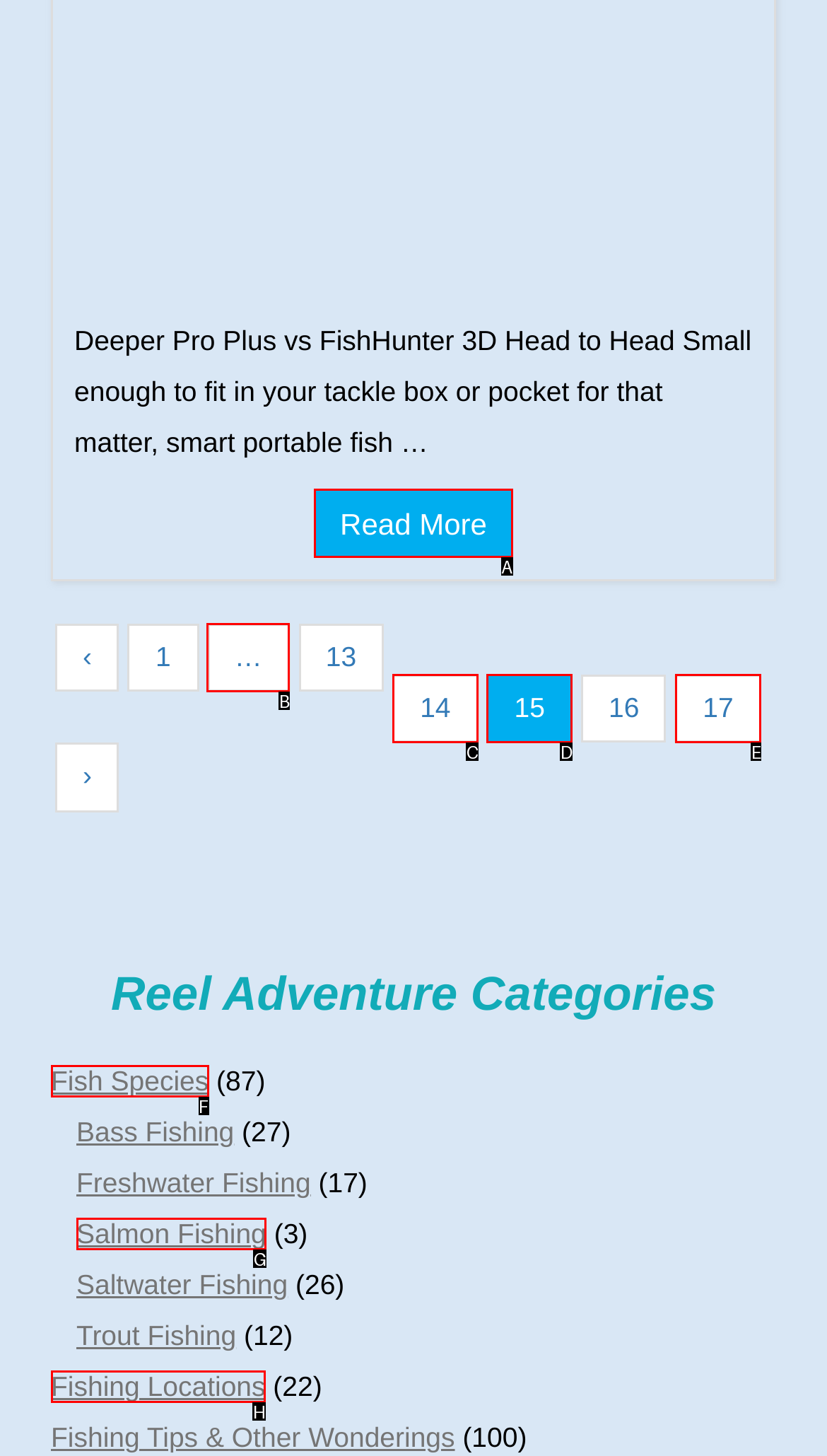Determine the right option to click to perform this task: Read more about Deeper Pro Plus vs FishHunter 3D
Answer with the correct letter from the given choices directly.

A